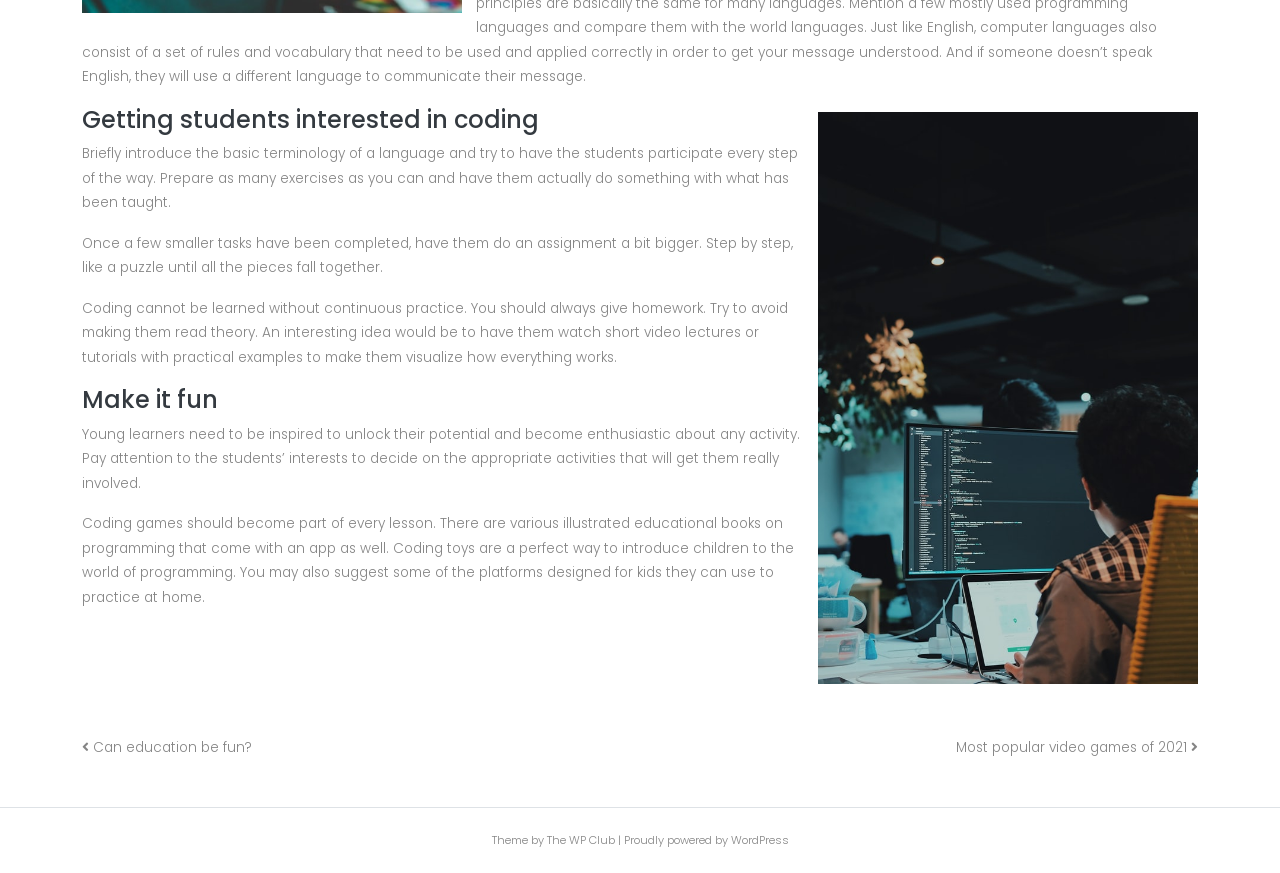Answer the question with a single word or phrase: 
What is the main topic of the webpage?

Teaching coding to students